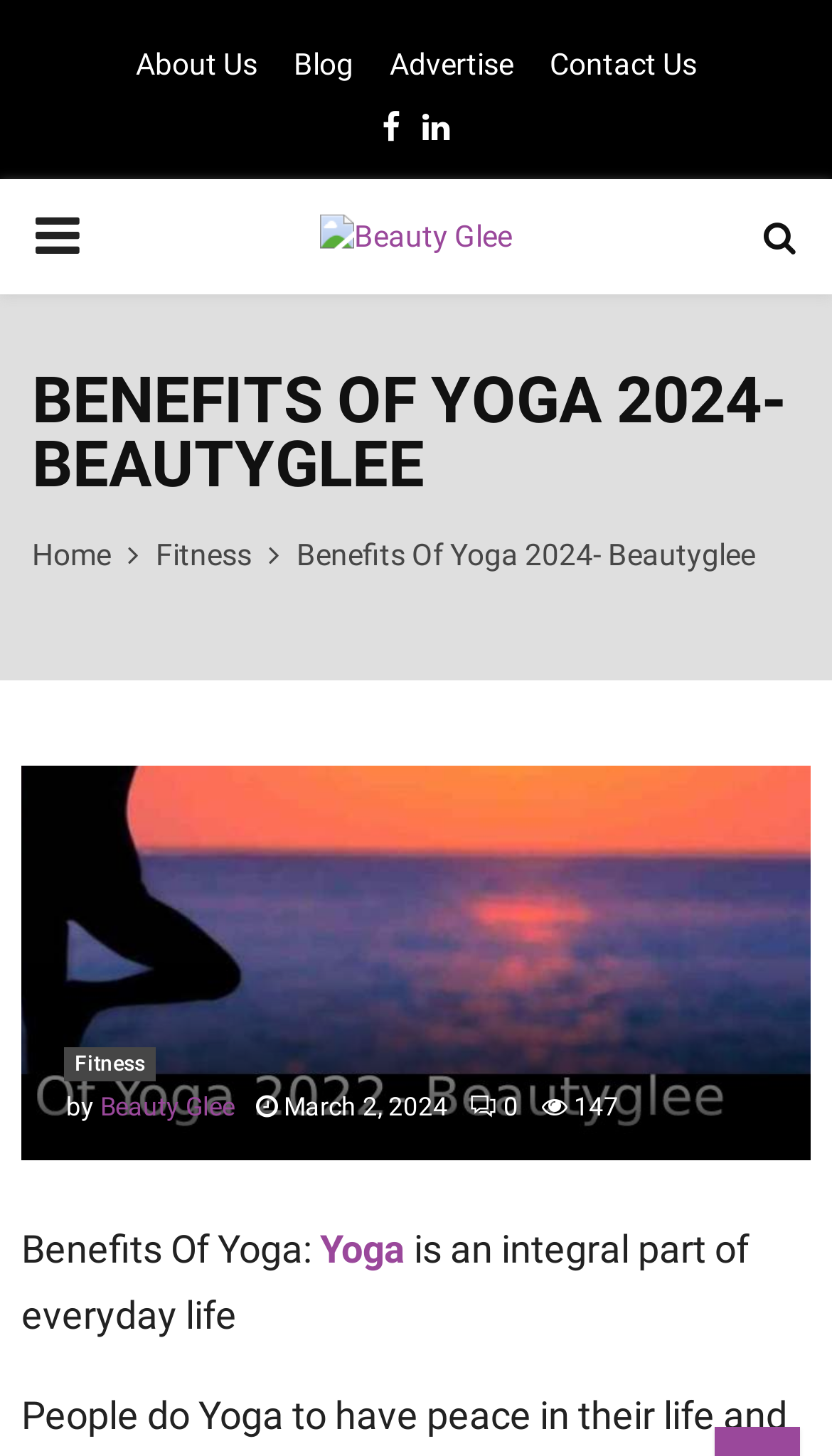Find the bounding box coordinates for the area you need to click to carry out the instruction: "Click on About Us". The coordinates should be four float numbers between 0 and 1, indicated as [left, top, right, bottom].

[0.163, 0.029, 0.309, 0.06]